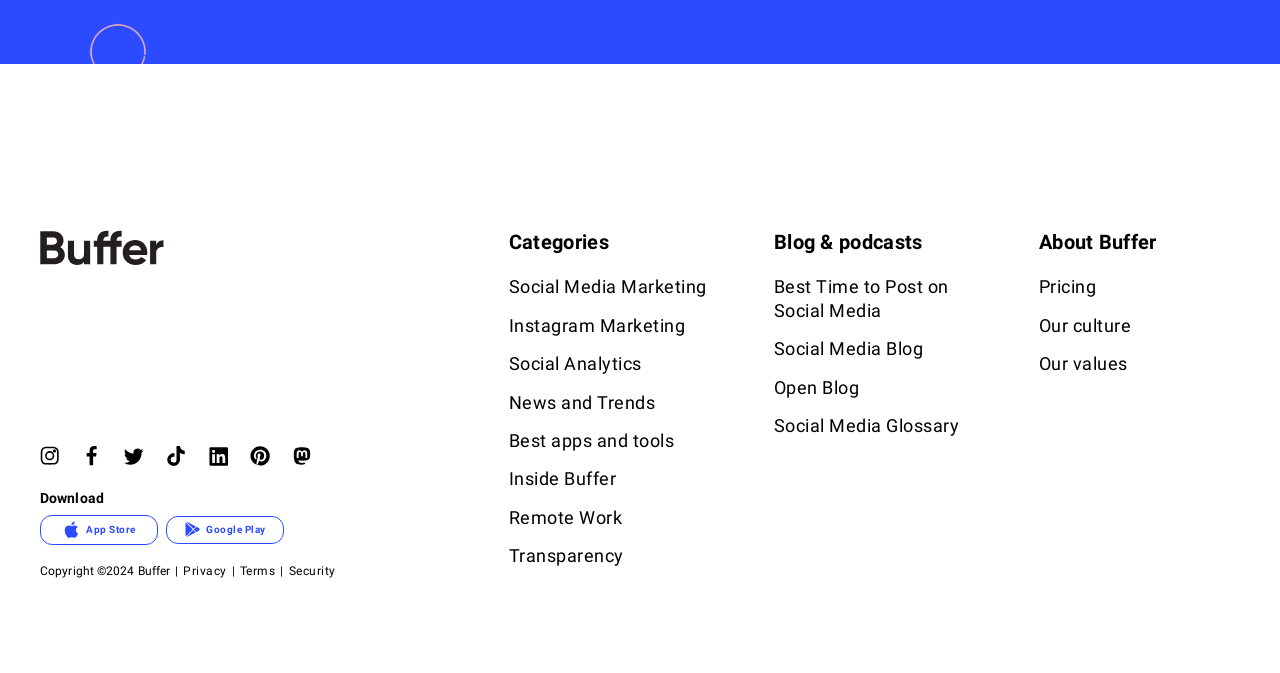Identify the bounding box of the UI element described as follows: "Transparency". Provide the coordinates as four float numbers in the range of 0 to 1 [left, top, right, bottom].

[0.398, 0.809, 0.555, 0.843]